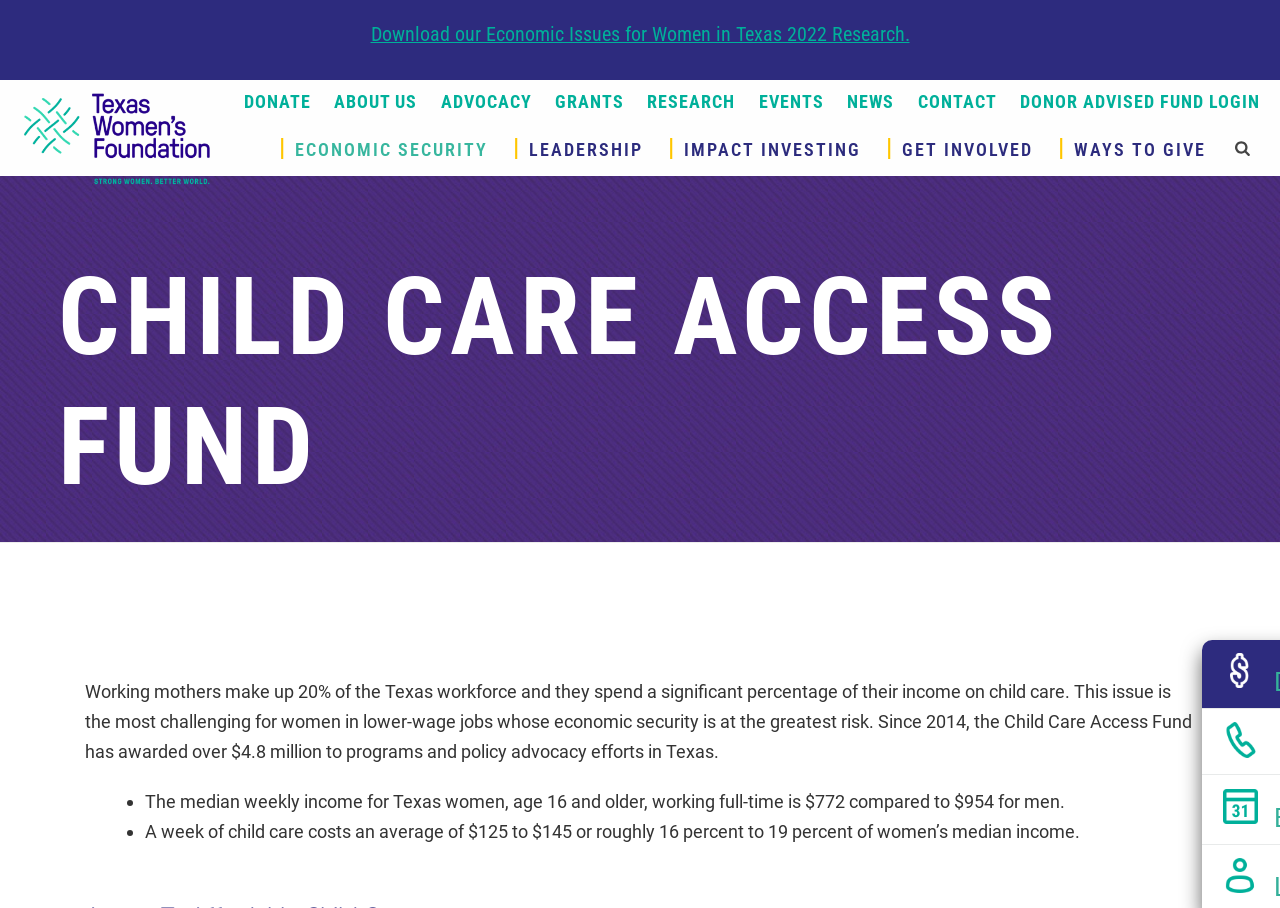Give a short answer to this question using one word or a phrase:
What is the percentage of the Texas workforce made up of working mothers?

20%